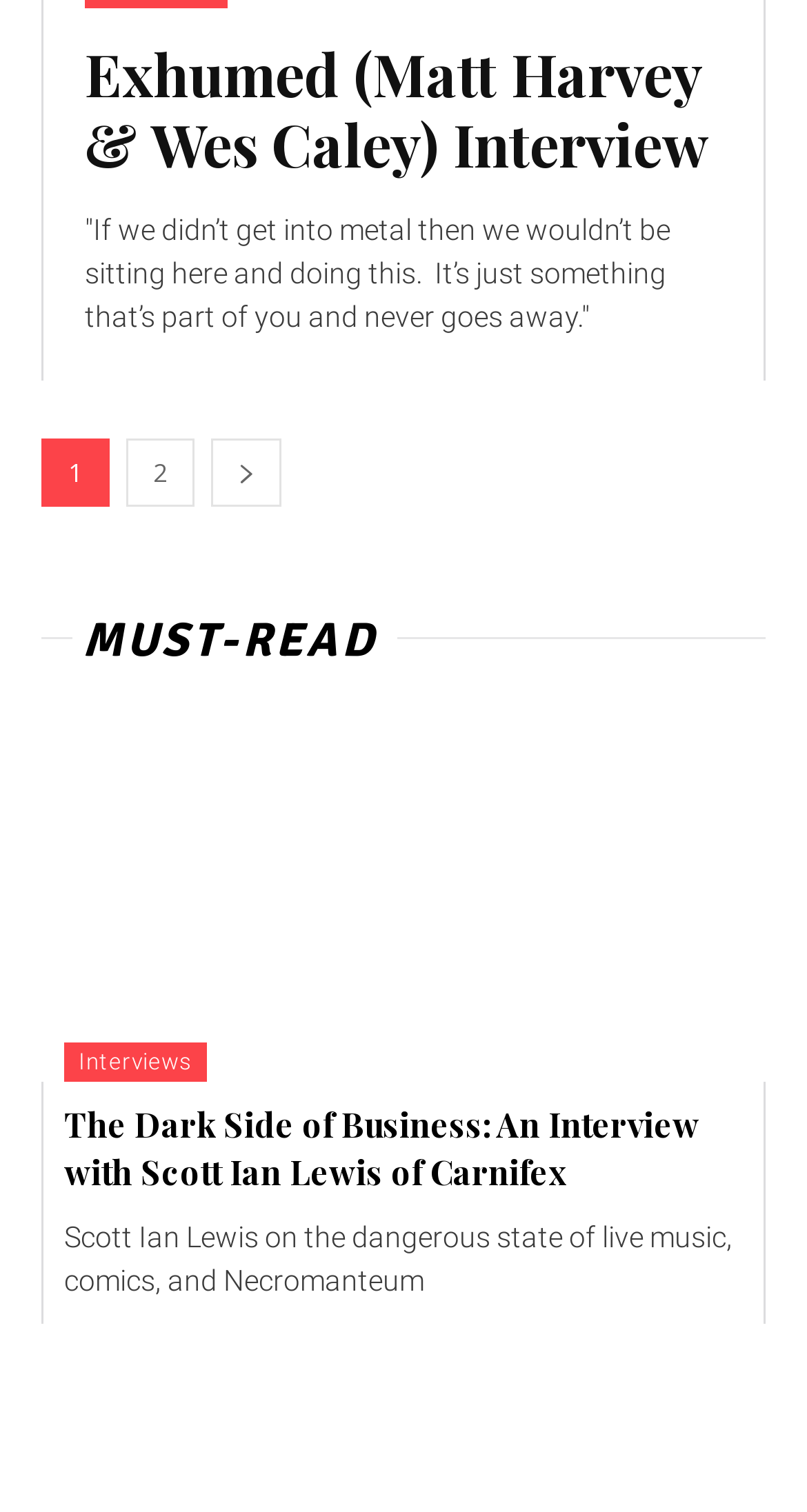Answer the question in a single word or phrase:
How many pages are there in the current article?

2